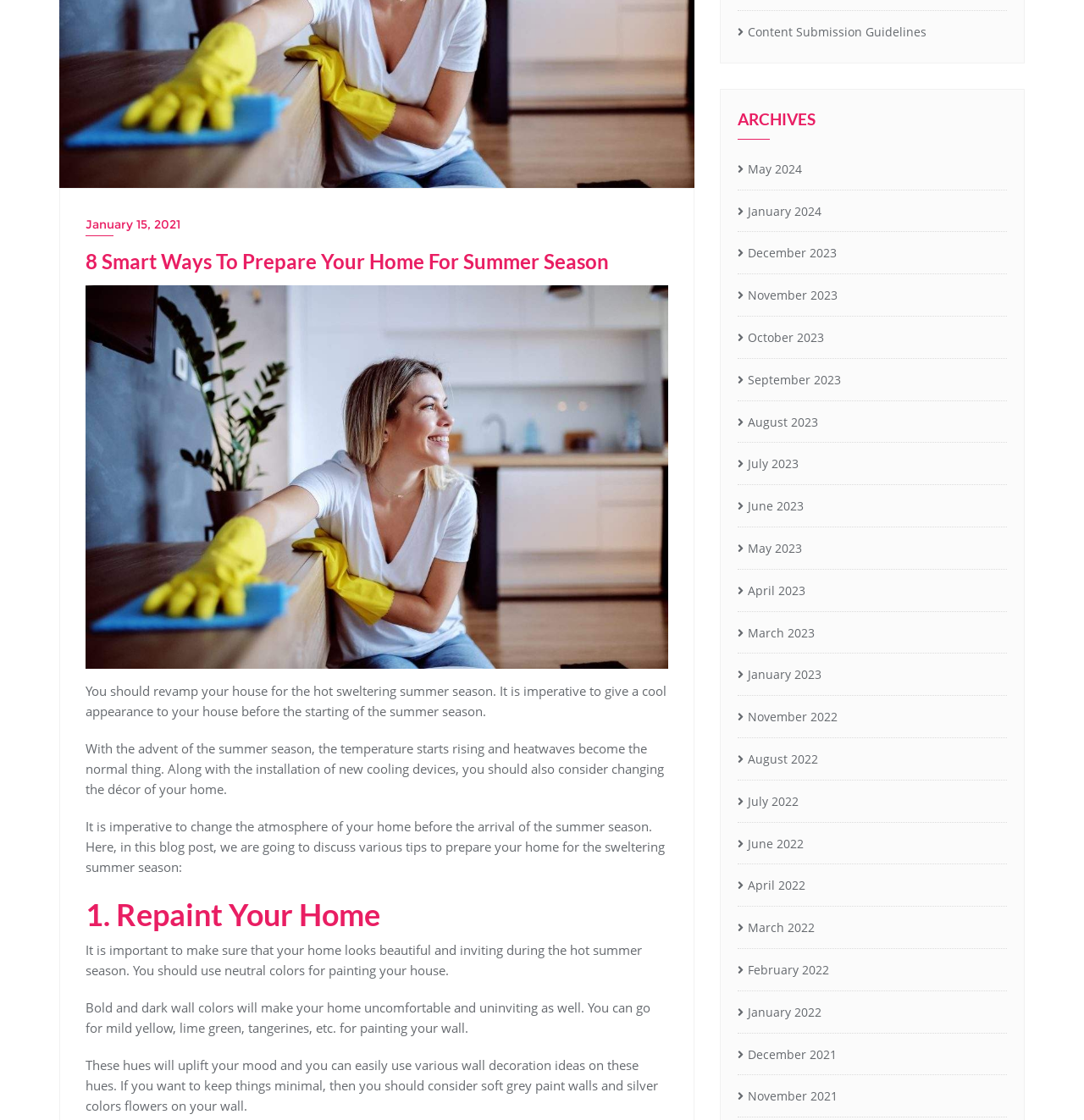Bounding box coordinates are to be given in the format (top-left x, top-left y, bottom-right x, bottom-right y). All values must be floating point numbers between 0 and 1. Provide the bounding box coordinate for the UI element described as: Content Submission Guidelines

[0.68, 0.017, 0.929, 0.041]